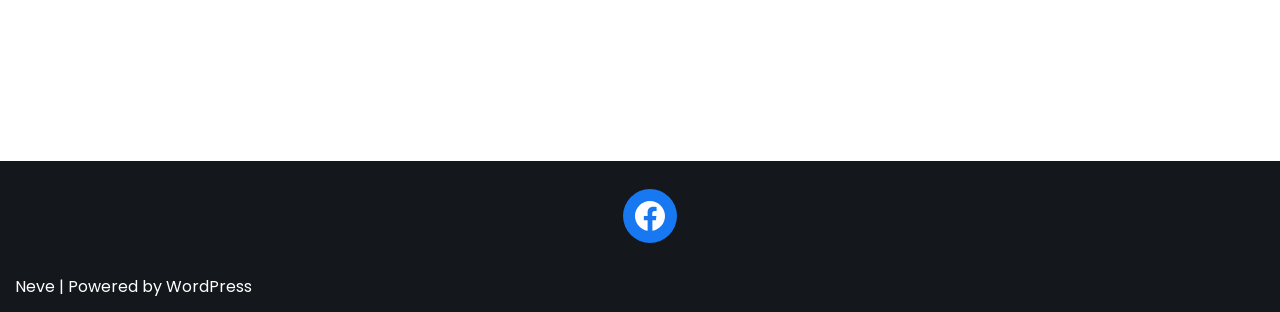Using the given element description, provide the bounding box coordinates (top-left x, top-left y, bottom-right x, bottom-right y) for the corresponding UI element in the screenshot: WordPress

[0.13, 0.88, 0.197, 0.954]